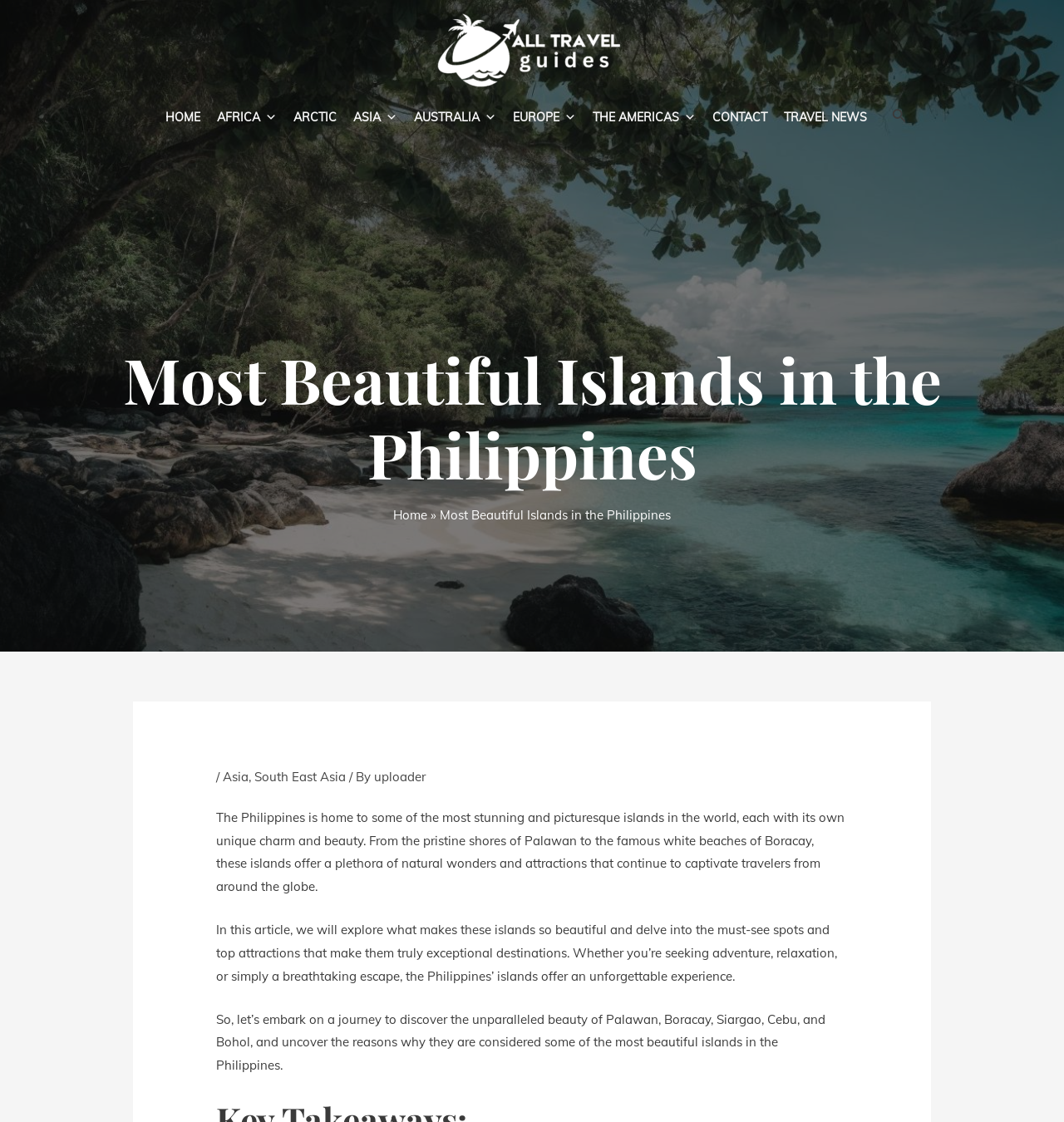Identify the bounding box coordinates of the section to be clicked to complete the task described by the following instruction: "Explore travel guides in Asia". The coordinates should be four float numbers between 0 and 1, formatted as [left, top, right, bottom].

[0.209, 0.685, 0.234, 0.699]